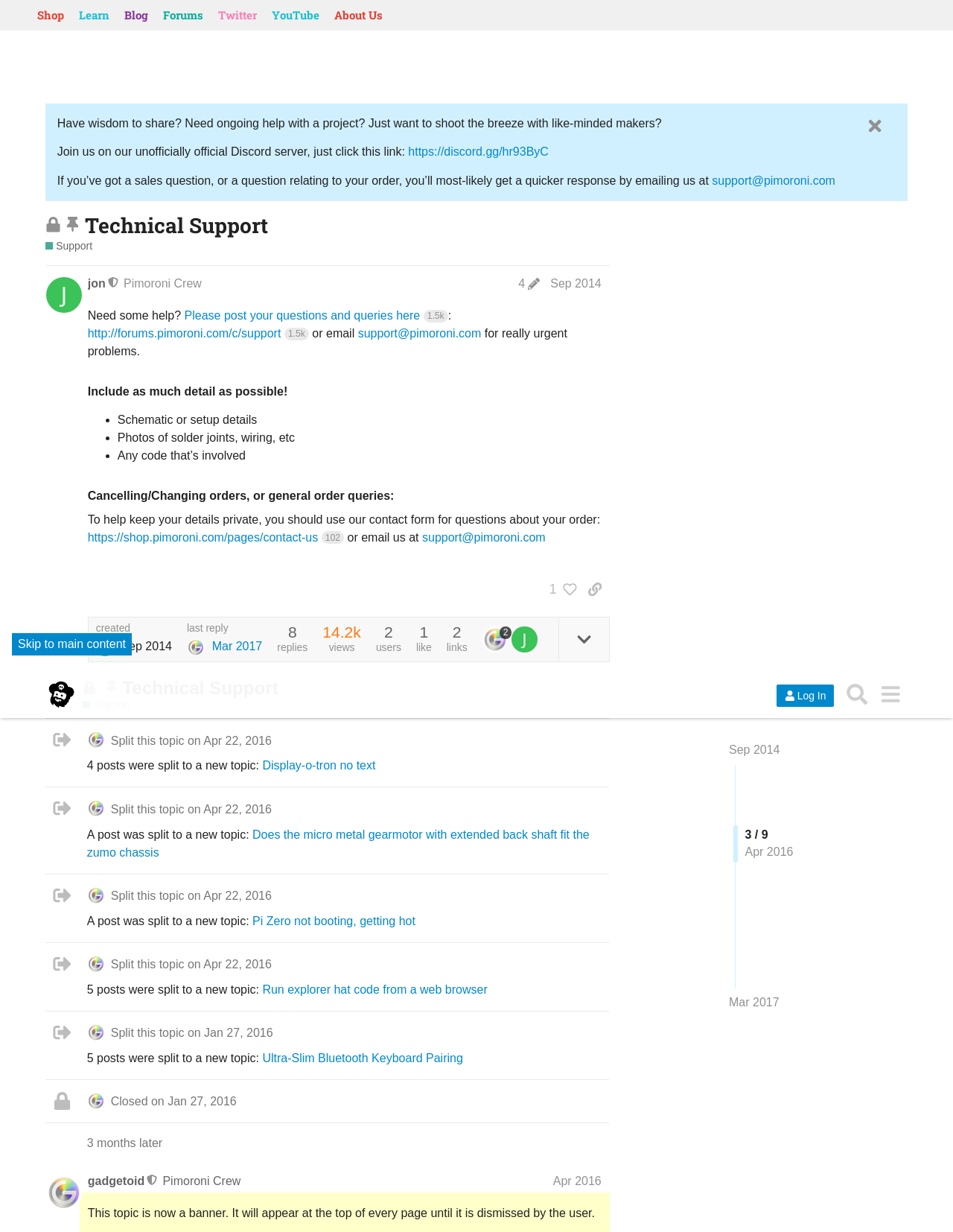Who is the moderator of the forum?
Answer the question based on the image using a single word or a brief phrase.

gadgetoid